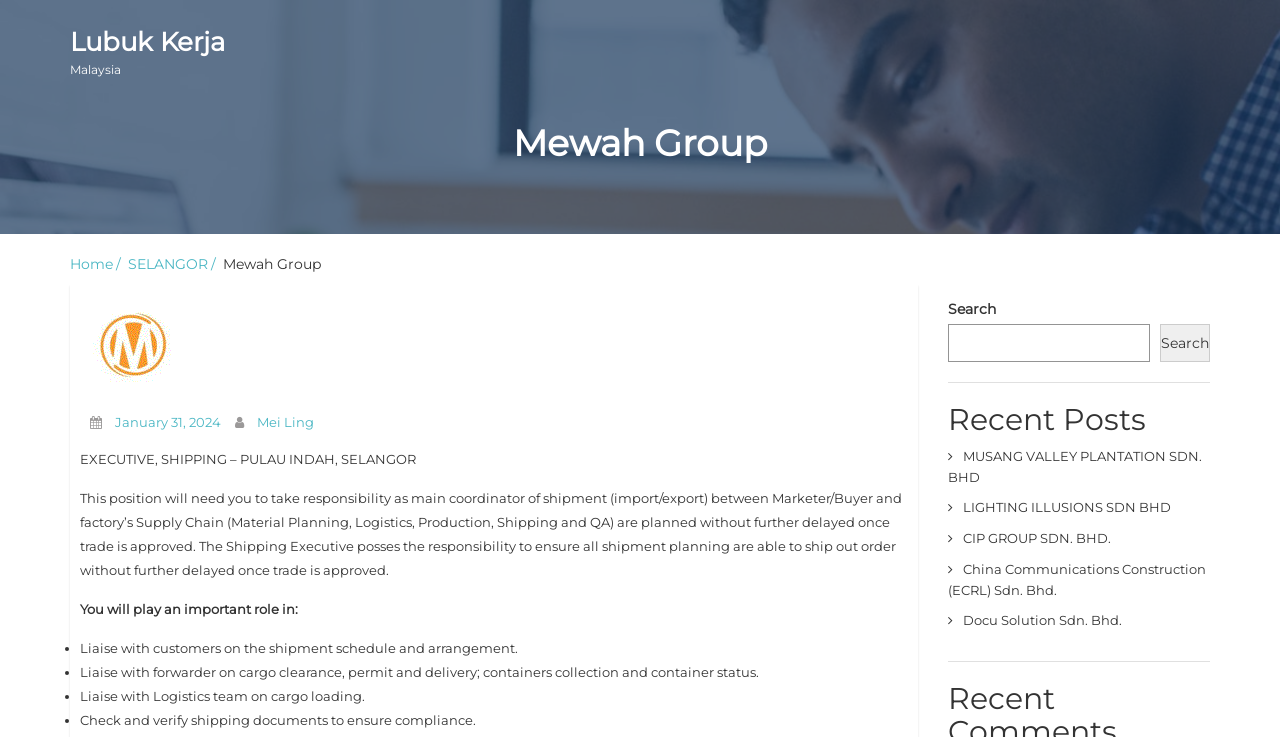What is the company name?
Please answer the question with as much detail as possible using the screenshot.

The company name is obtained from the heading element 'Mewah Group' with bounding box coordinates [0.188, 0.166, 0.812, 0.223].